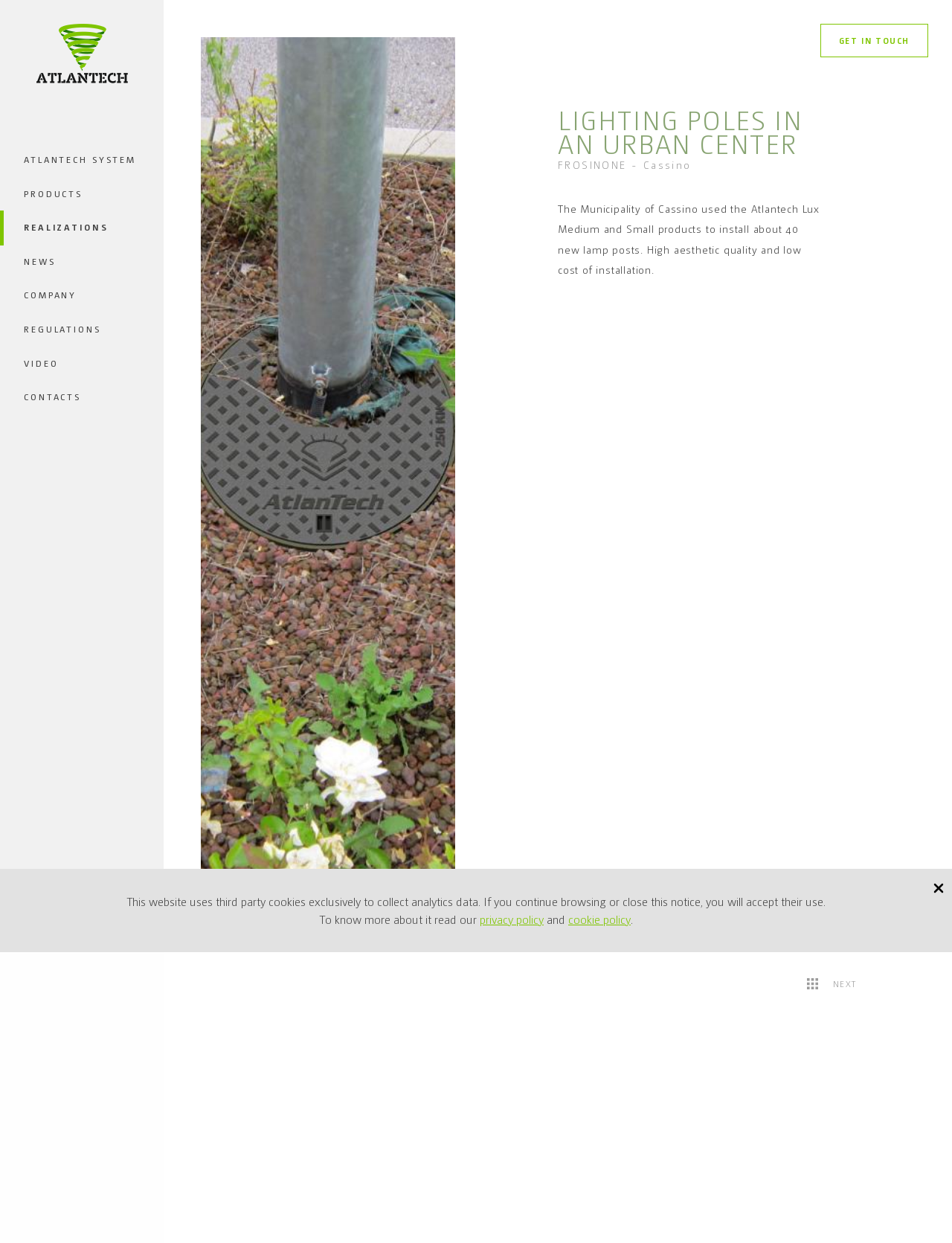Describe the webpage in detail, including text, images, and layout.

This webpage is about Atlantech, a company that provides lighting systems. At the top left corner, there is a logo of Atlantech, accompanied by a set of navigation links, including "ATLANTECH SYSTEM", "PRODUCTS", "REALIZATIONS", "NEWS", "COMPANY", "REGULATIONS", "VIDEO", and "CONTACTS". Below the navigation links, there are two language options, "IT" and "FR", located at the top right corner.

The main content of the webpage is divided into two sections. The first section is about a project in Cassino, near Frosinone, where the Municipality of Cassino used Atlantech Lux Medium and Small products to install about 40 new lamp posts. This section includes a heading, "LIGHTING POLES IN AN URBAN CENTER", and a paragraph of text describing the project. There are also two buttons, "previous" and "next", located at the bottom of this section, which are likely used to navigate through a series of projects.

The second section is about the benefits of using Atlantech's lighting systems, with a heading "SWITCH ON A NEW ERA IN THE WORLD OF LIGHTING SYSTEMS". This section includes several paragraphs of text, highlighting the advantages of Atlantech's products, such as ease of use, rapid installation, and environmental sustainability. There is also a call-to-action link, "GET IN TOUCH", which encourages visitors to contact the company for more information.

At the bottom of the webpage, there is a notice about the use of third-party cookies for analytics purposes, along with links to the company's privacy policy and cookie policy. Finally, there is a small image located at the bottom right corner of the webpage.